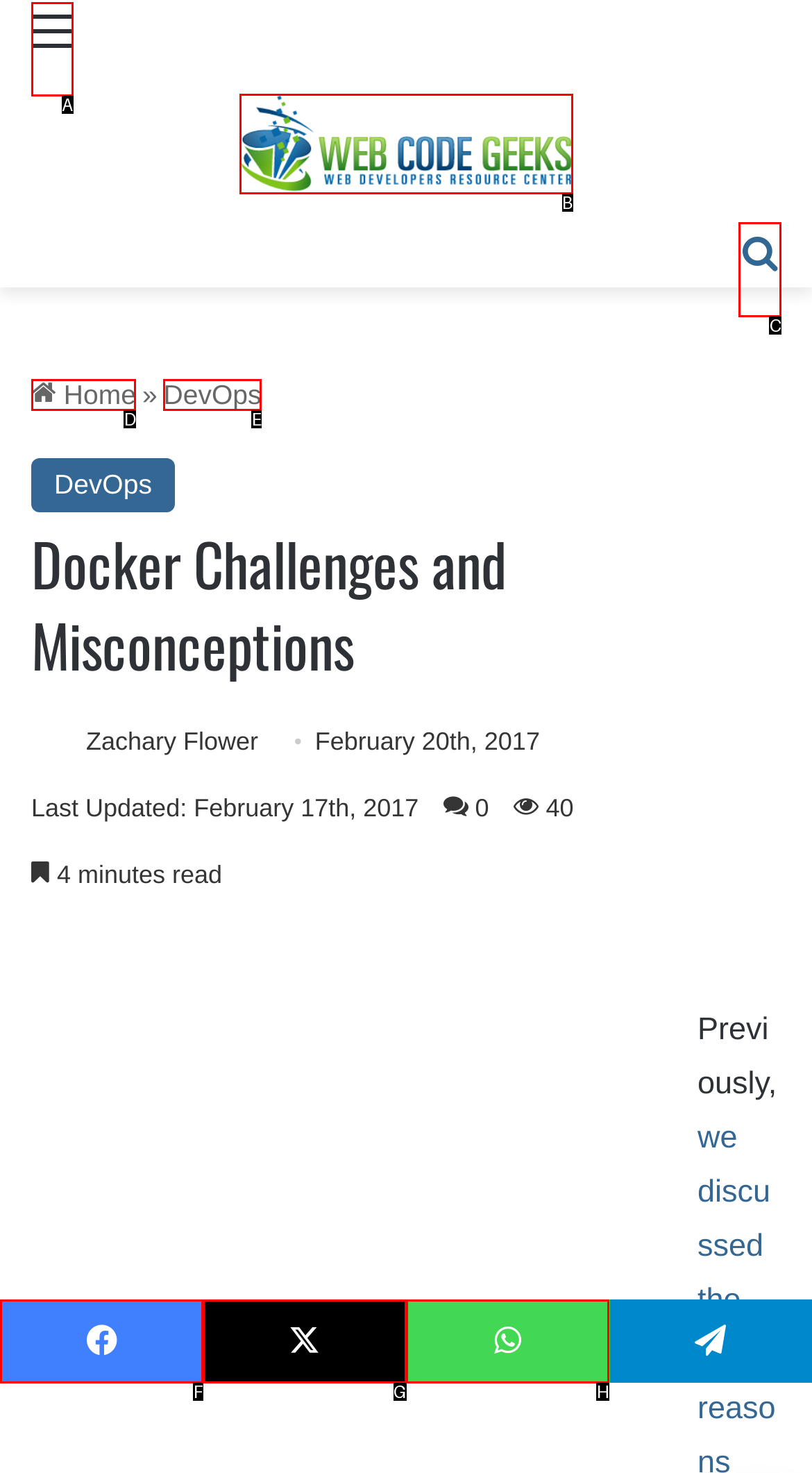Choose the HTML element that should be clicked to accomplish the task: Search for something. Answer with the letter of the chosen option.

C